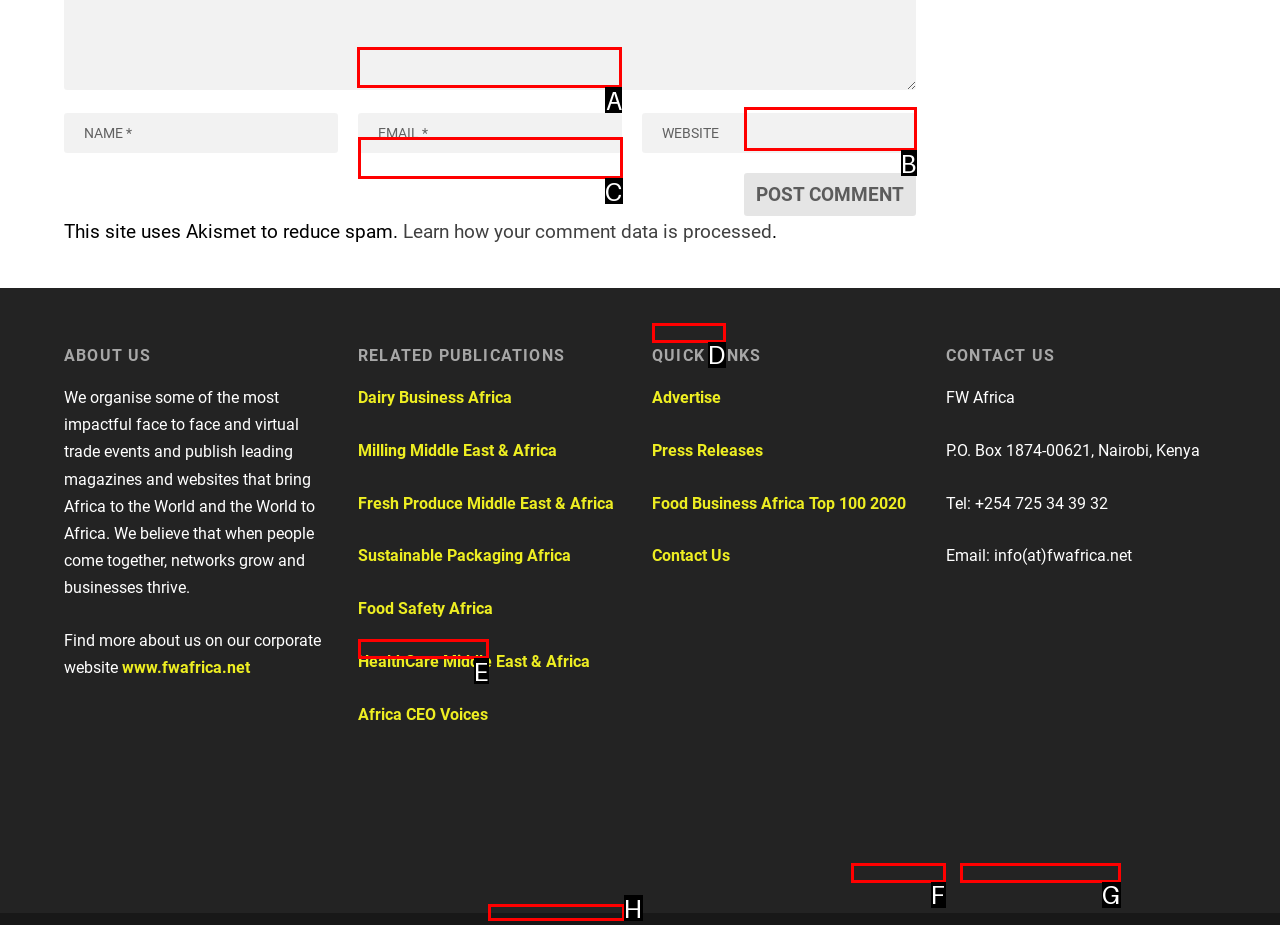Determine which HTML element I should select to execute the task: Enter your email
Reply with the corresponding option's letter from the given choices directly.

C